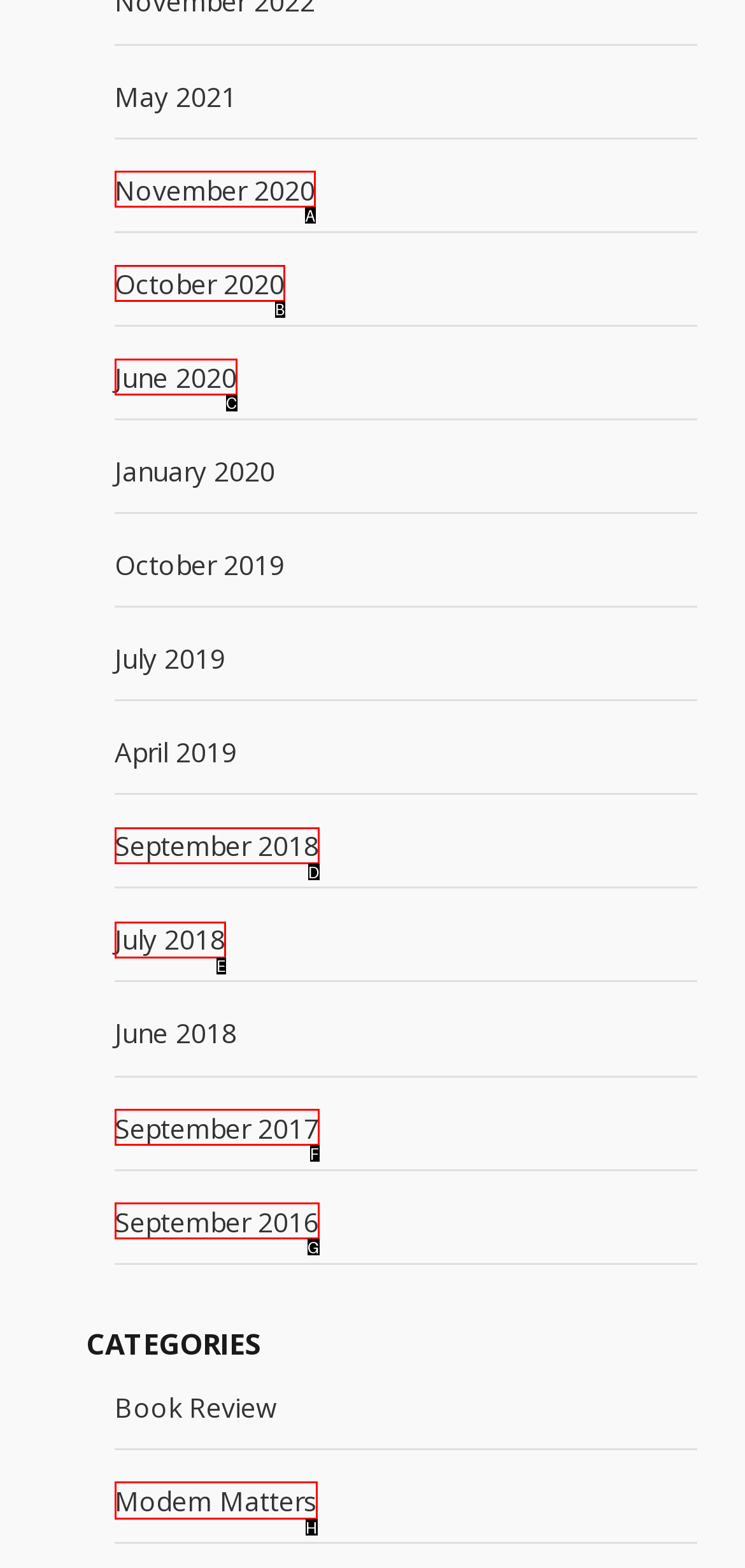Identify the correct option to click in order to accomplish the task: Call +61 0419 300 334 Provide your answer with the letter of the selected choice.

None